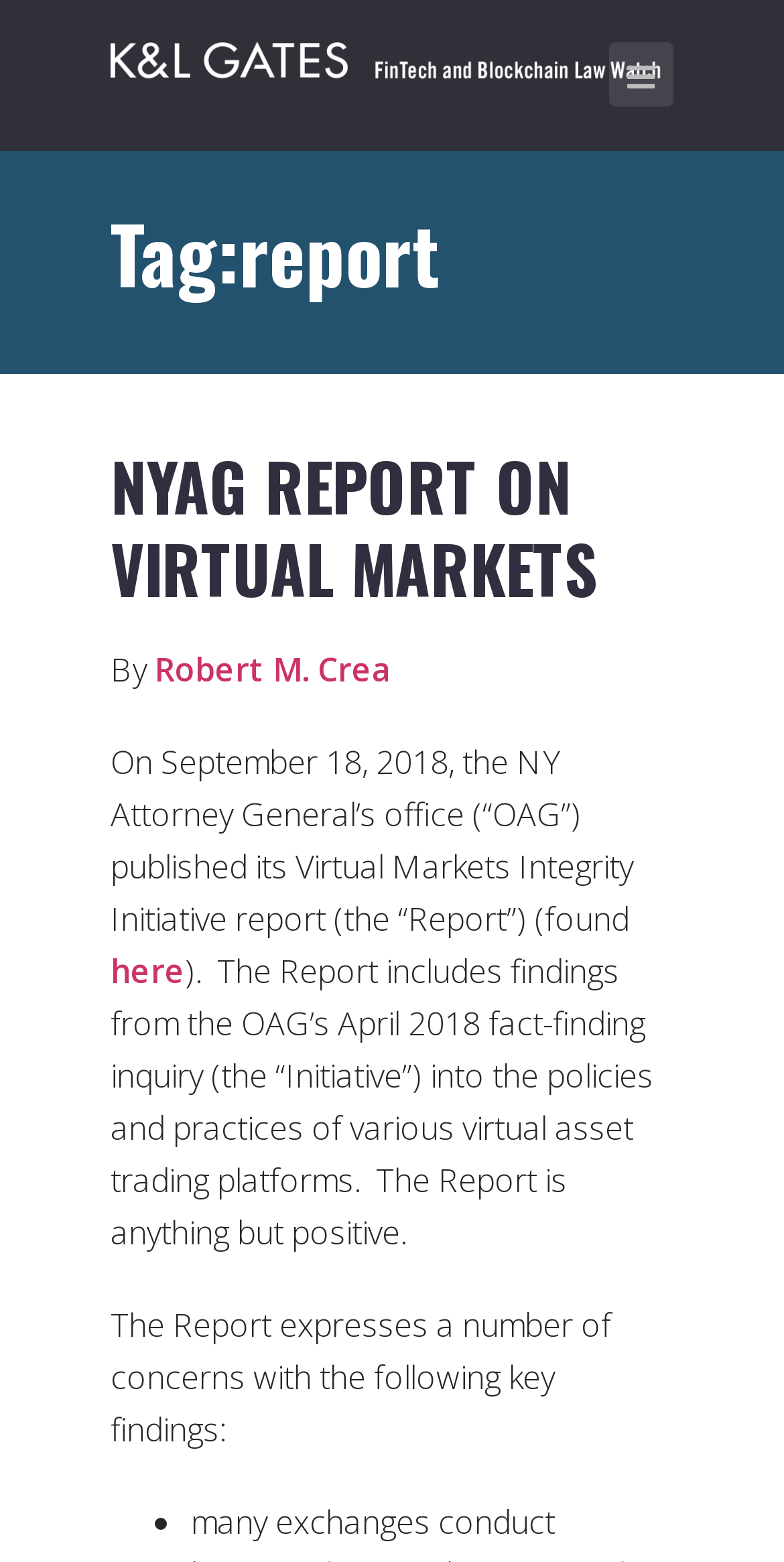Calculate the bounding box coordinates for the UI element based on the following description: "NYAG Report on Virtual Markets". Ensure the coordinates are four float numbers between 0 and 1, i.e., [left, top, right, bottom].

[0.141, 0.28, 0.76, 0.394]